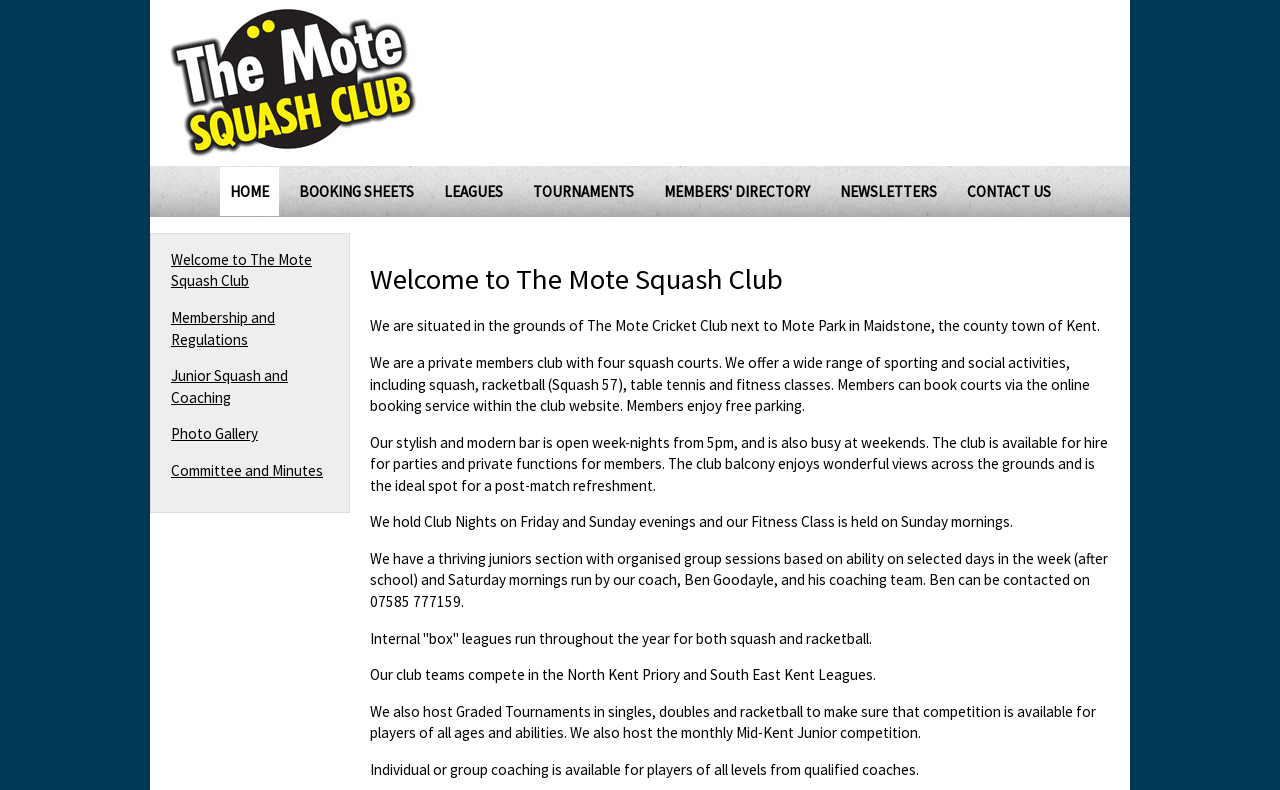Please specify the bounding box coordinates of the element that should be clicked to execute the given instruction: 'go to home page'. Ensure the coordinates are four float numbers between 0 and 1, expressed as [left, top, right, bottom].

[0.171, 0.211, 0.218, 0.273]